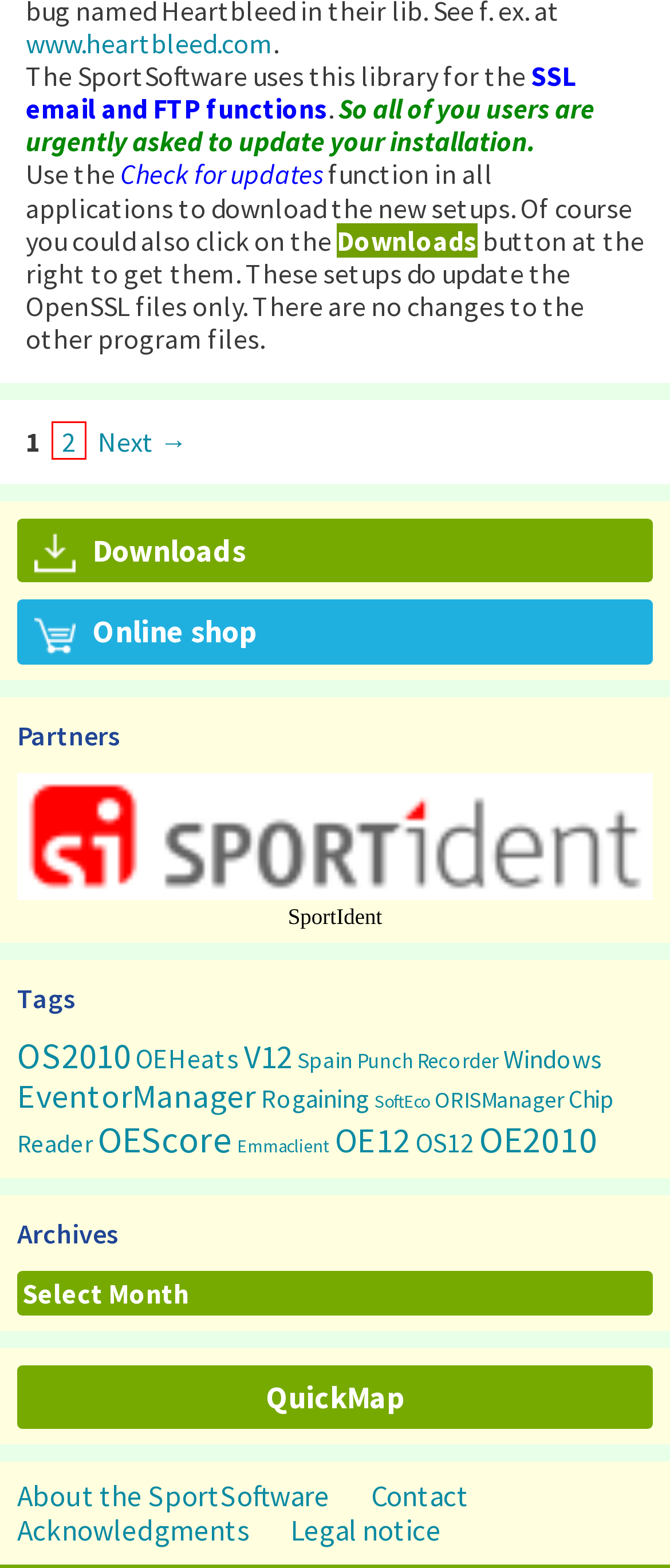Look at the screenshot of a webpage with a red bounding box and select the webpage description that best corresponds to the new page after clicking the element in the red box. Here are the options:
A. V12 Archive - SportSoftware online
B. OS2010 Archive - SportSoftware online
C. Windows Archive - Page 2 of 2 - SportSoftware online
D. SportSoftware downloads - SportSoftware online
E. Stephan Krämer - SportSoftware online
F. SportSoftware Online shop - SportSoftware online
G. Acknowledgments - SportSoftware online
H. SoftEco Archive - SportSoftware online

C